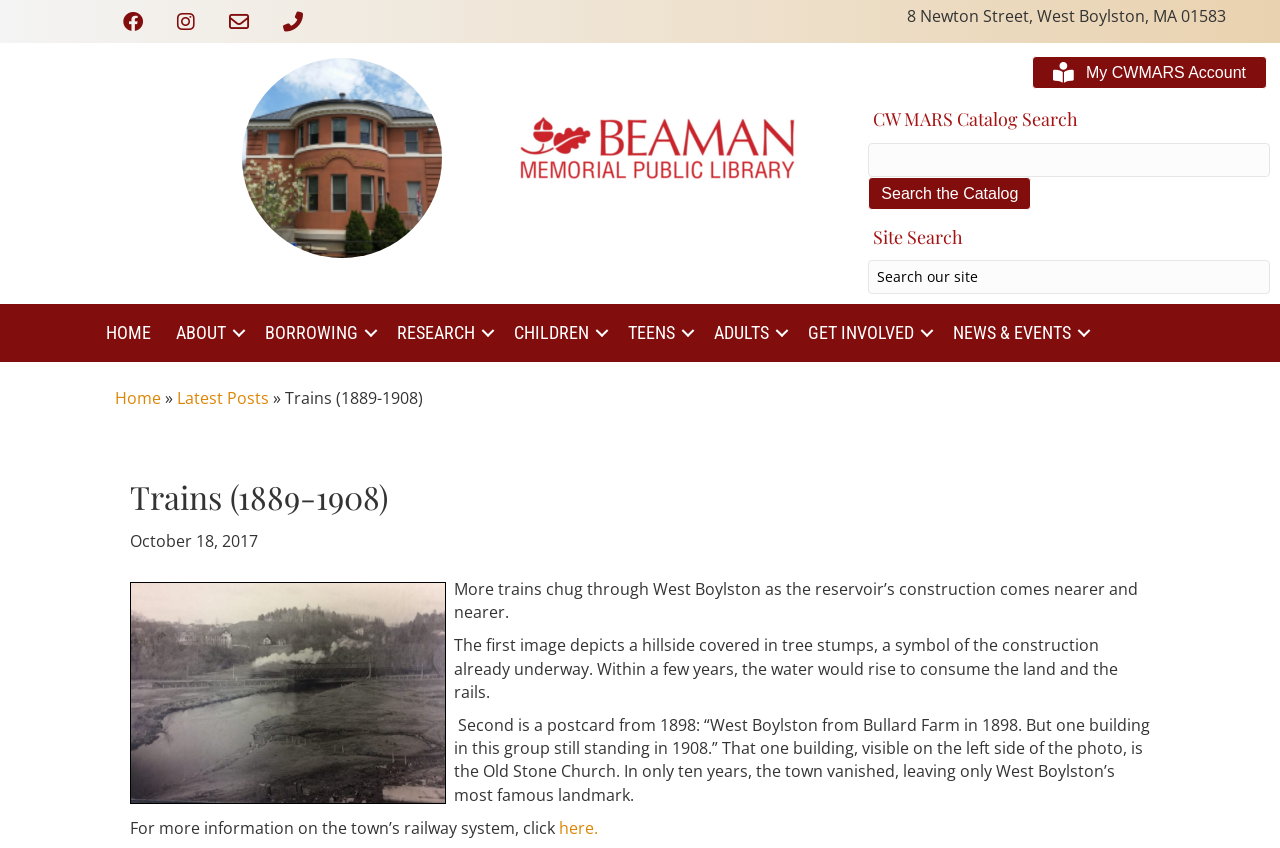Could you provide the bounding box coordinates for the portion of the screen to click to complete this instruction: "Read more about Trains (1889-1908)"?

[0.102, 0.56, 0.898, 0.613]